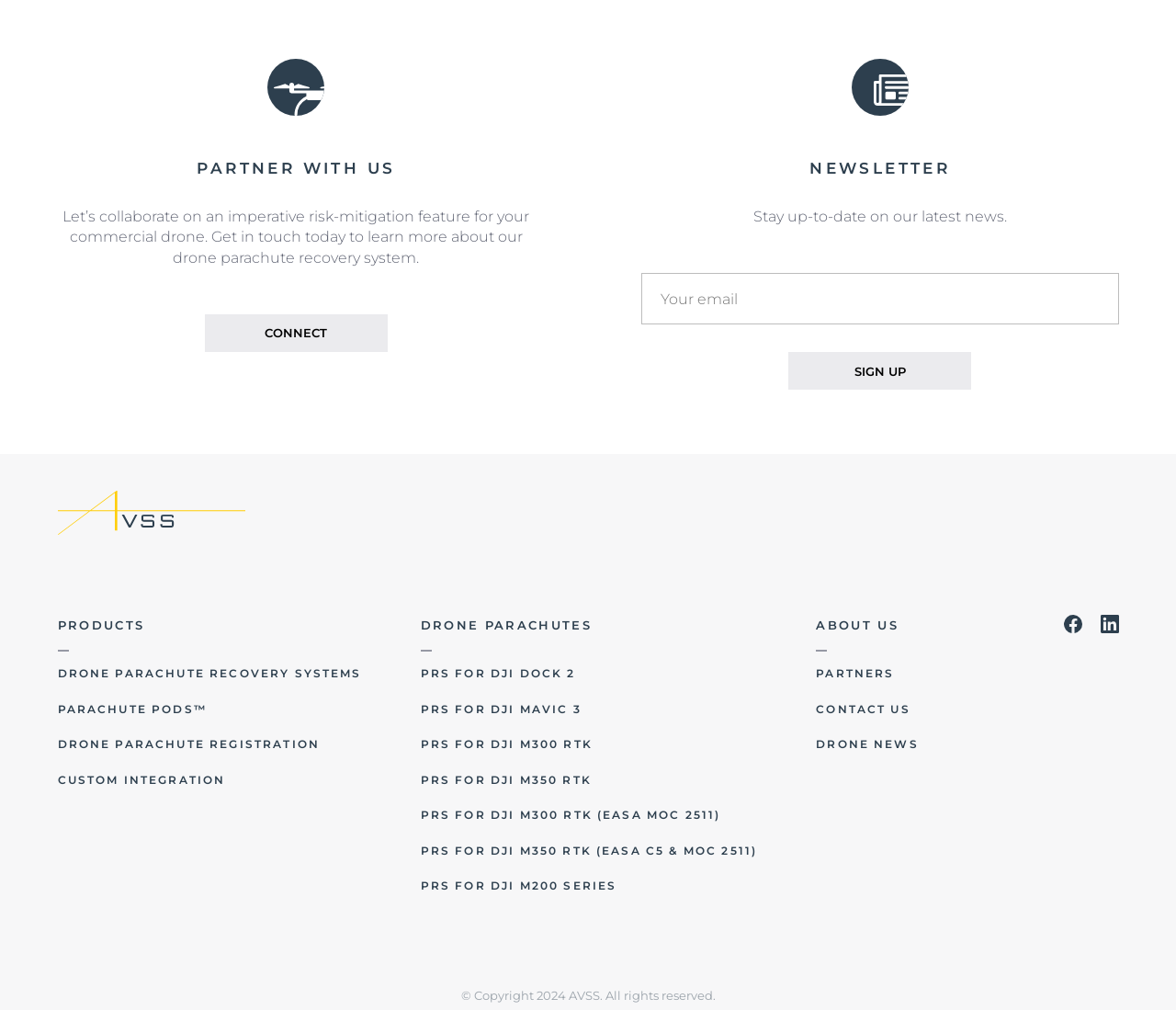Please give a concise answer to this question using a single word or phrase: 
What is the purpose of the parachute recovery system?

Risk-mitigation feature